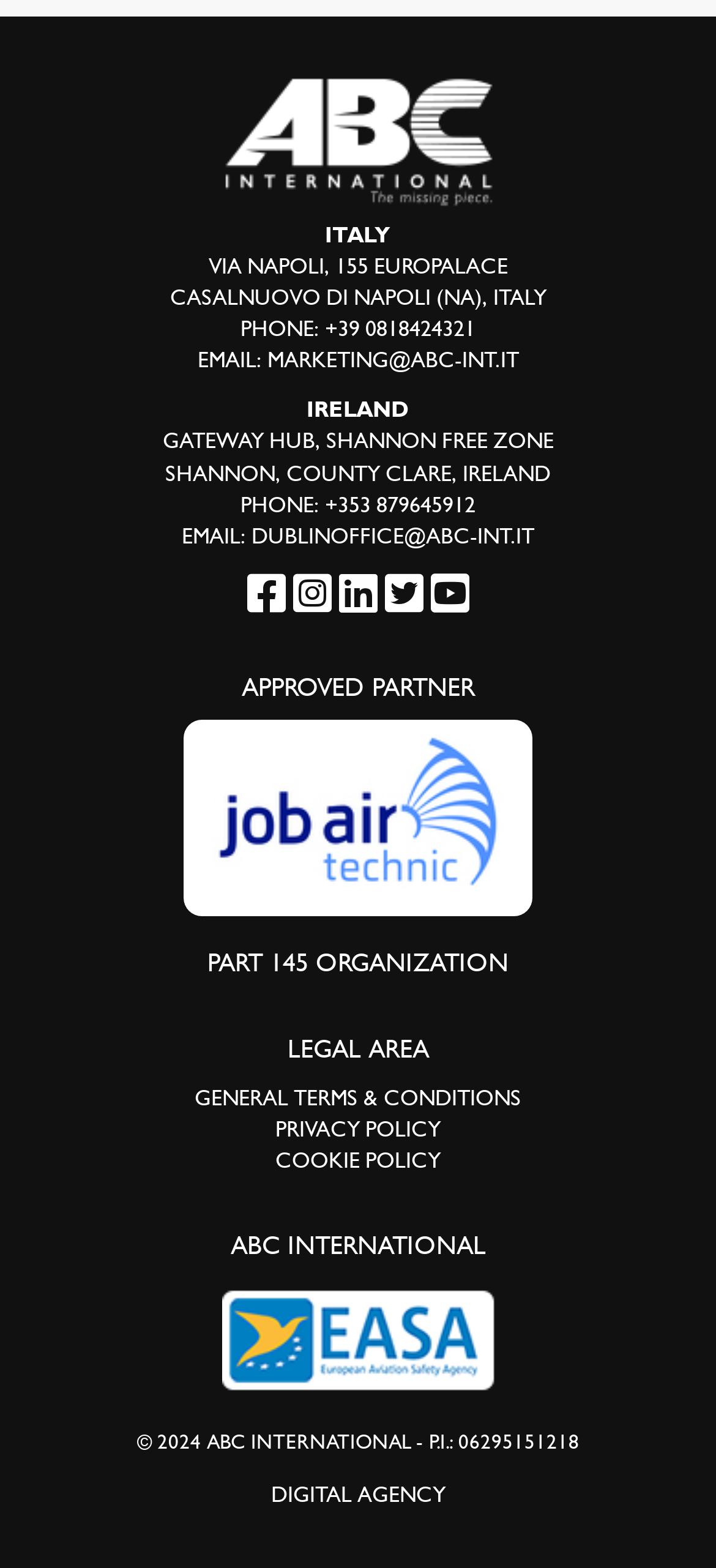What is the name of the digital agency?
Please respond to the question with a detailed and well-explained answer.

Although there is a link to a digital agency at the bottom of the webpage, the name of the agency is not specified.